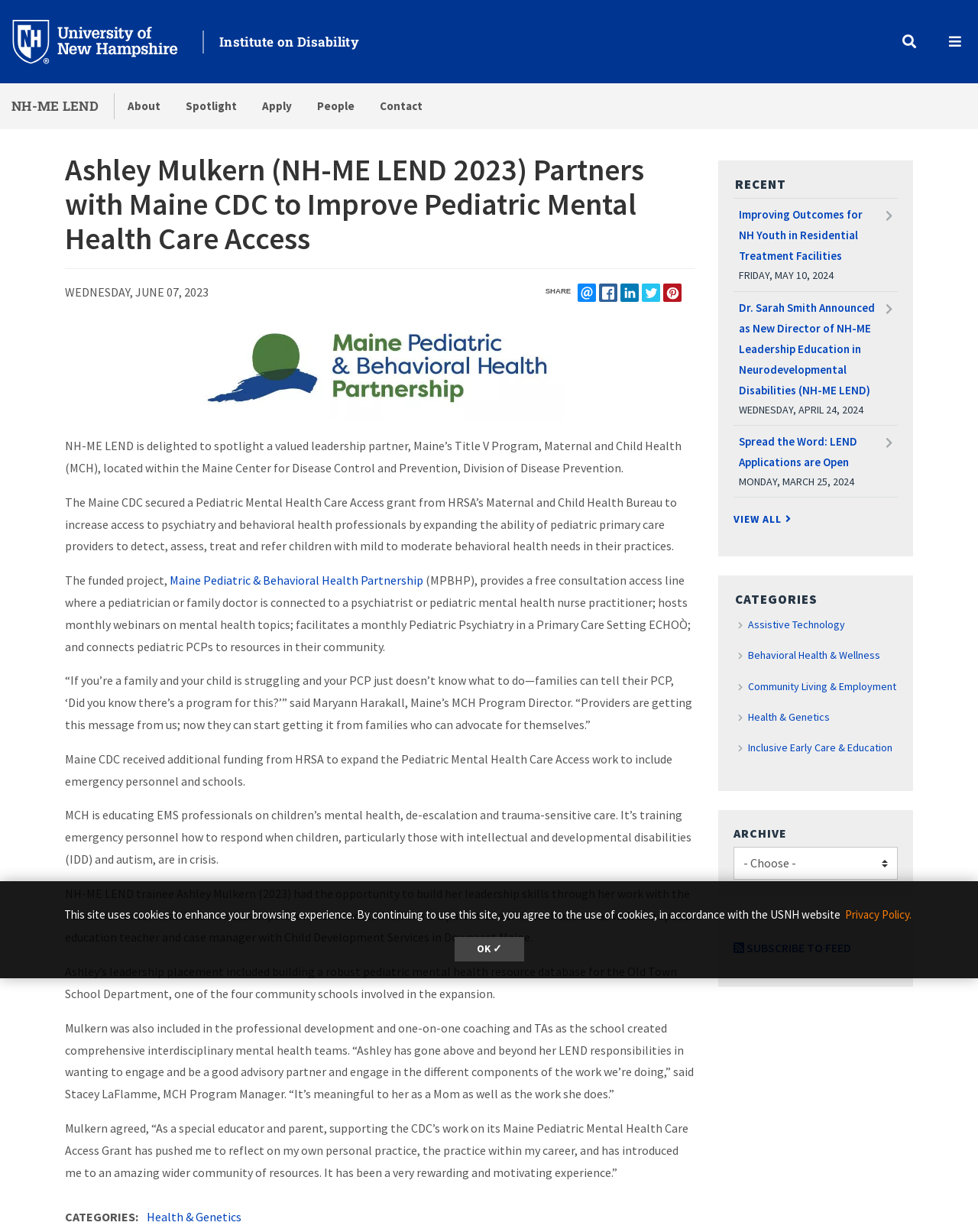What is the name of the organization that provides a free consultation access line?
Provide a detailed answer to the question using information from the image.

The article states 'The funded project, Maine Pediatric & Behavioral Health Partnership (MPBHP), provides a free consultation access line where a pediatrician or family doctor is connected to a psychiatrist or pediatric mental health nurse practitioner...' which indicates that the organization providing the free consultation access line is Maine Pediatric & Behavioral Health Partnership.